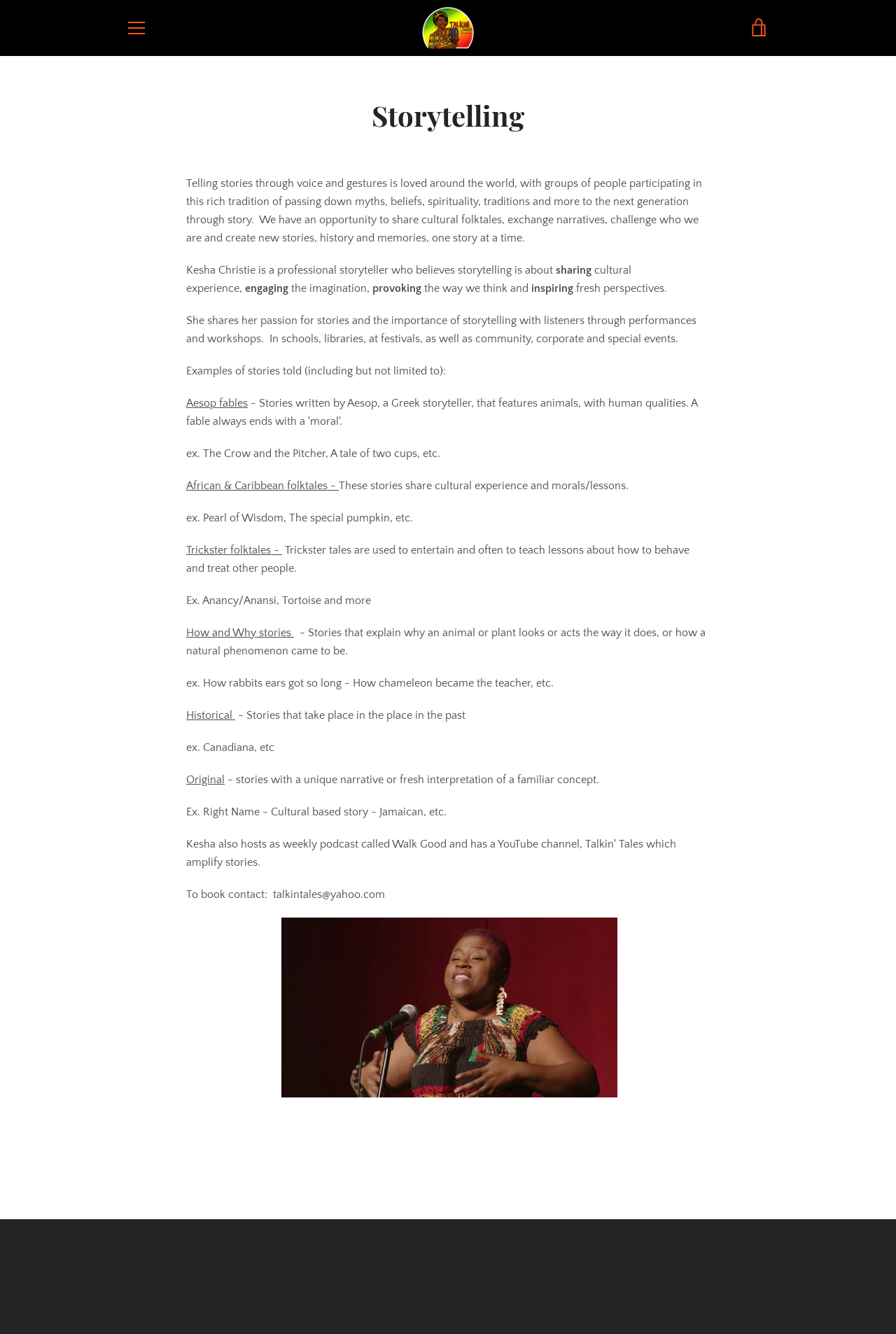Pinpoint the bounding box coordinates of the area that should be clicked to complete the following instruction: "Subscribe to updates". The coordinates must be given as four float numbers between 0 and 1, i.e., [left, top, right, bottom].

[0.783, 0.57, 0.859, 0.58]